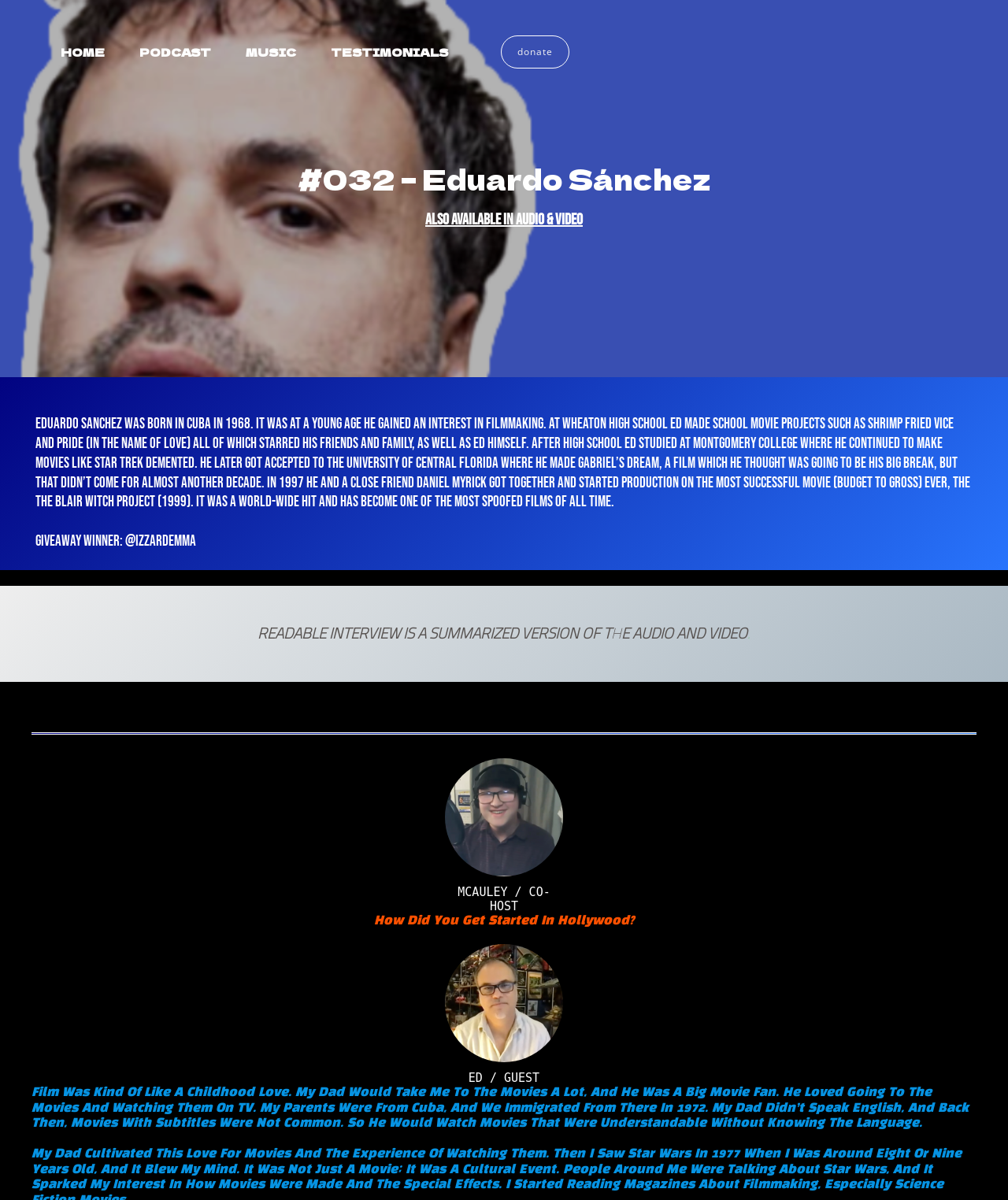Find the coordinates for the bounding box of the element with this description: "MUSIC".

[0.227, 0.01, 0.311, 0.076]